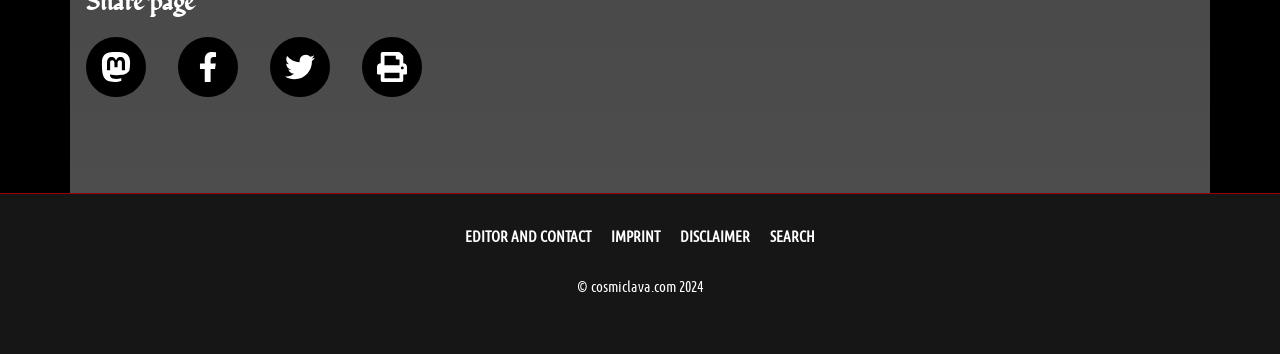Answer the question in a single word or phrase:
What is the copyright year of the website?

2024